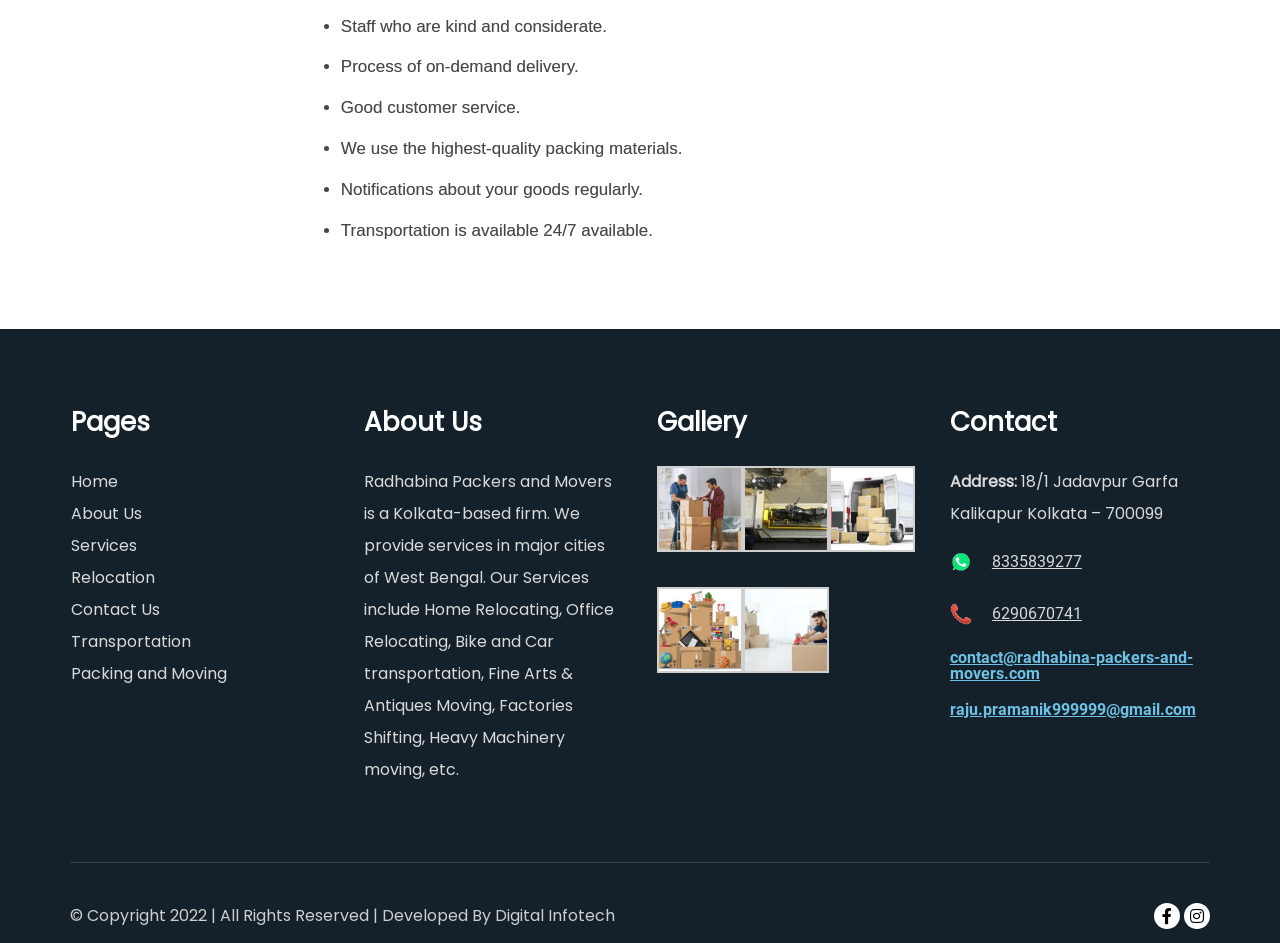Mark the bounding box of the element that matches the following description: "Contact Us".

[0.055, 0.634, 0.125, 0.658]